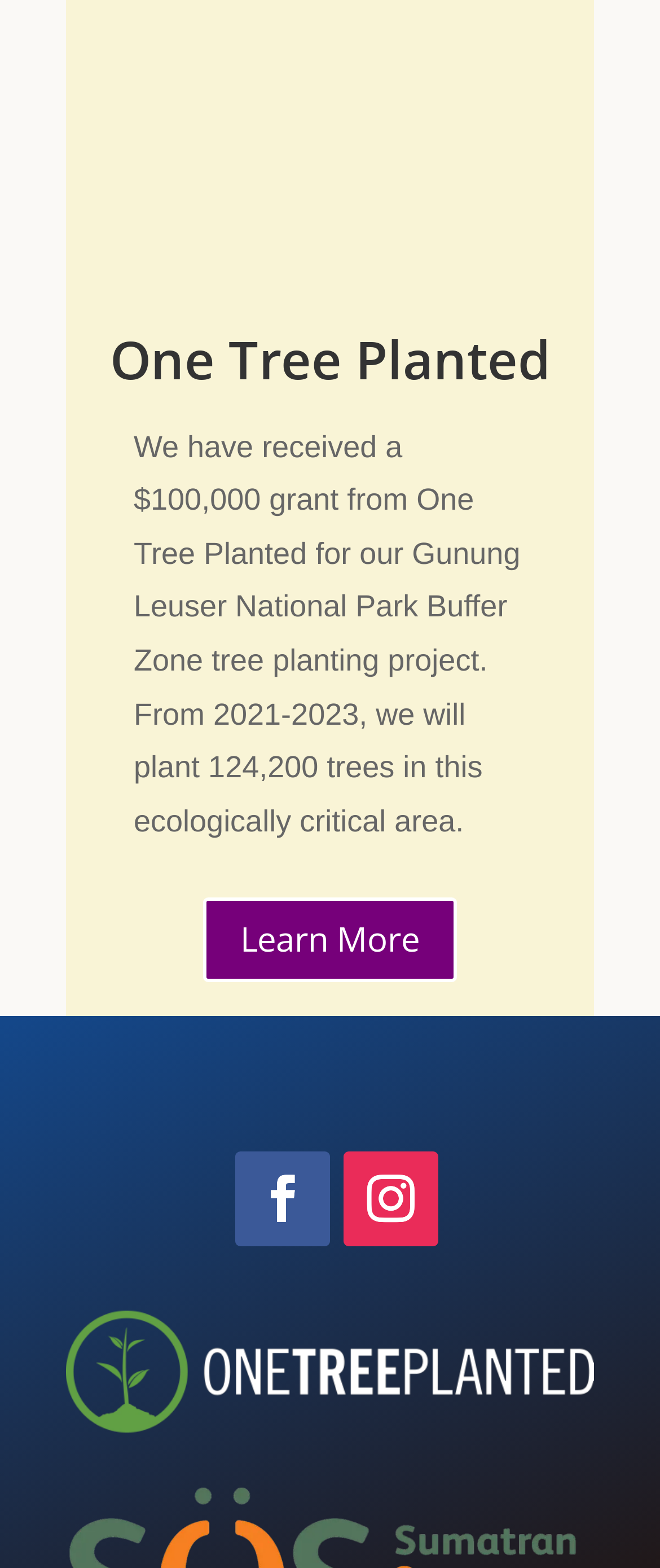What is the position of the image relative to the logo link? Examine the screenshot and reply using just one word or a brief phrase.

Above